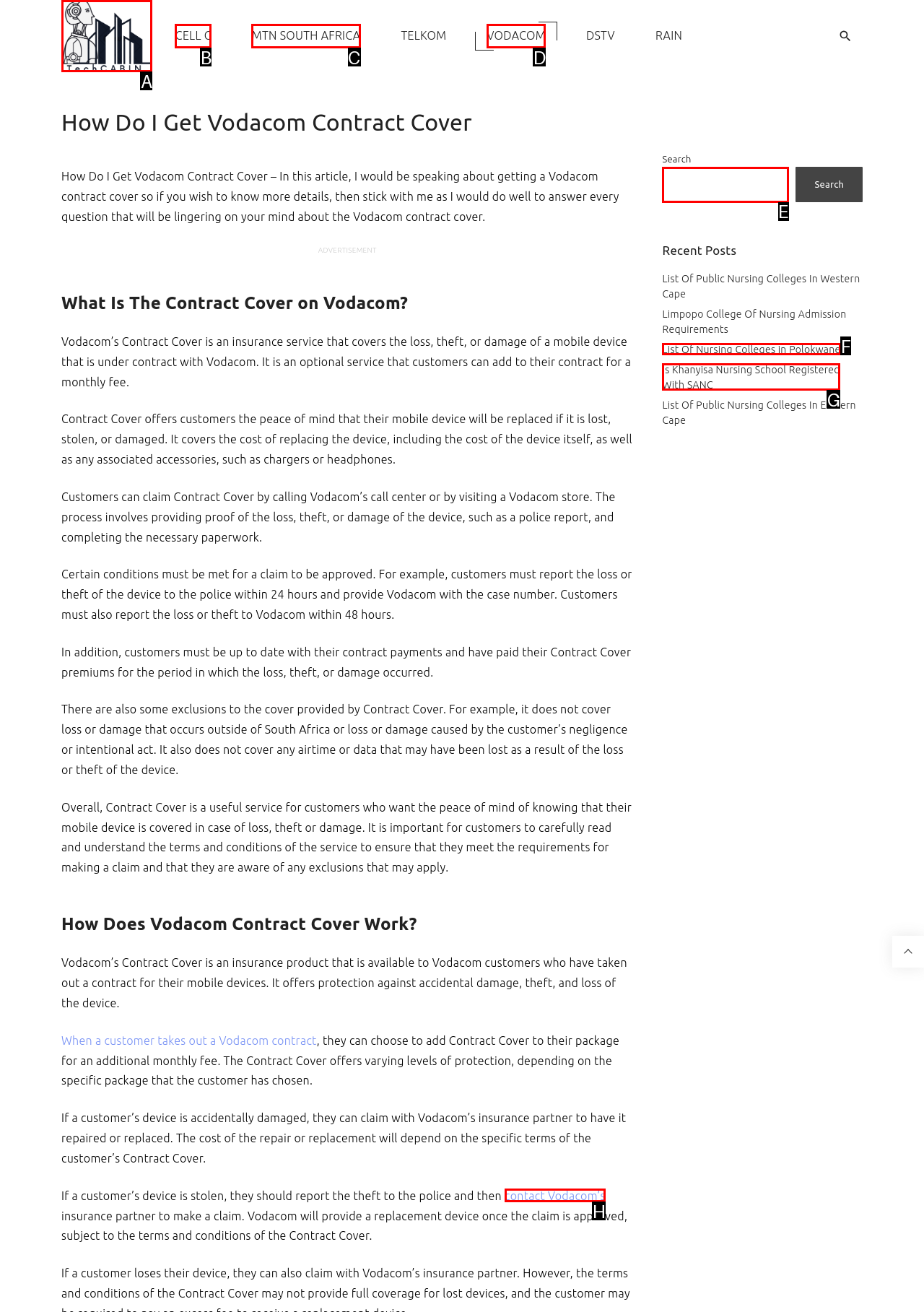Determine which option aligns with the description: CELL C. Provide the letter of the chosen option directly.

B